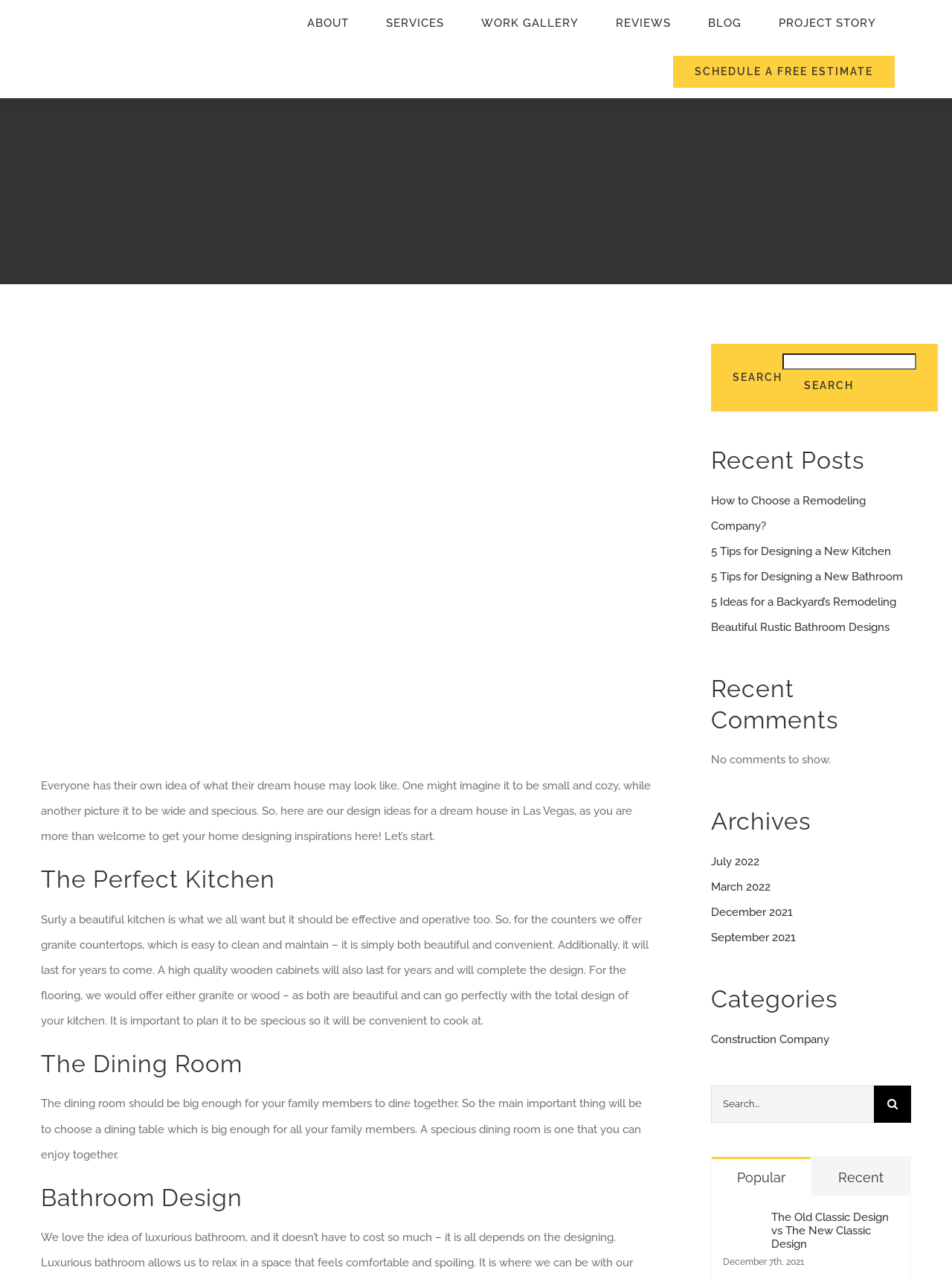Identify the bounding box coordinates of the element to click to follow this instruction: 'View Larger Image'. Ensure the coordinates are four float values between 0 and 1, provided as [left, top, right, bottom].

[0.042, 0.273, 0.077, 0.323]